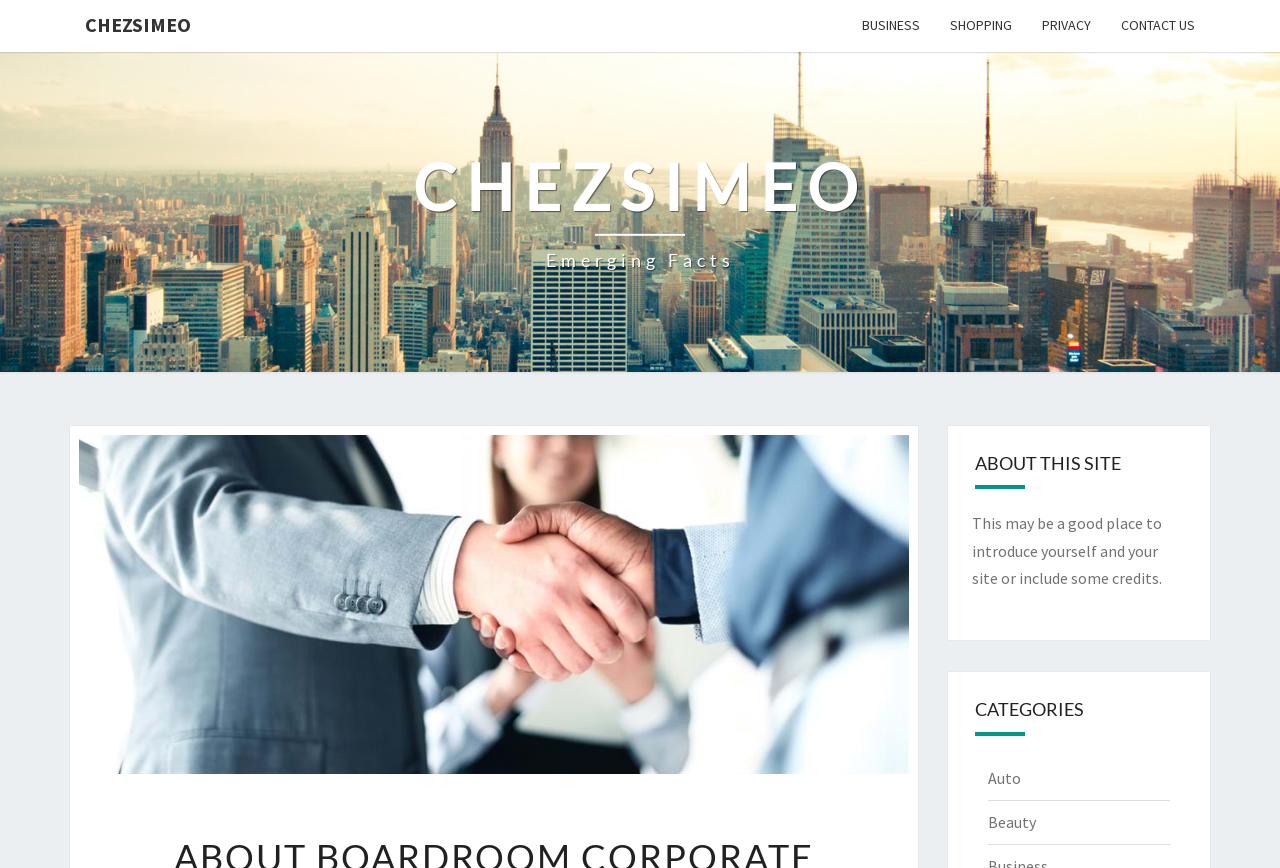Locate the bounding box coordinates of the clickable area needed to fulfill the instruction: "Check out open opportunities and upcoming events".

None